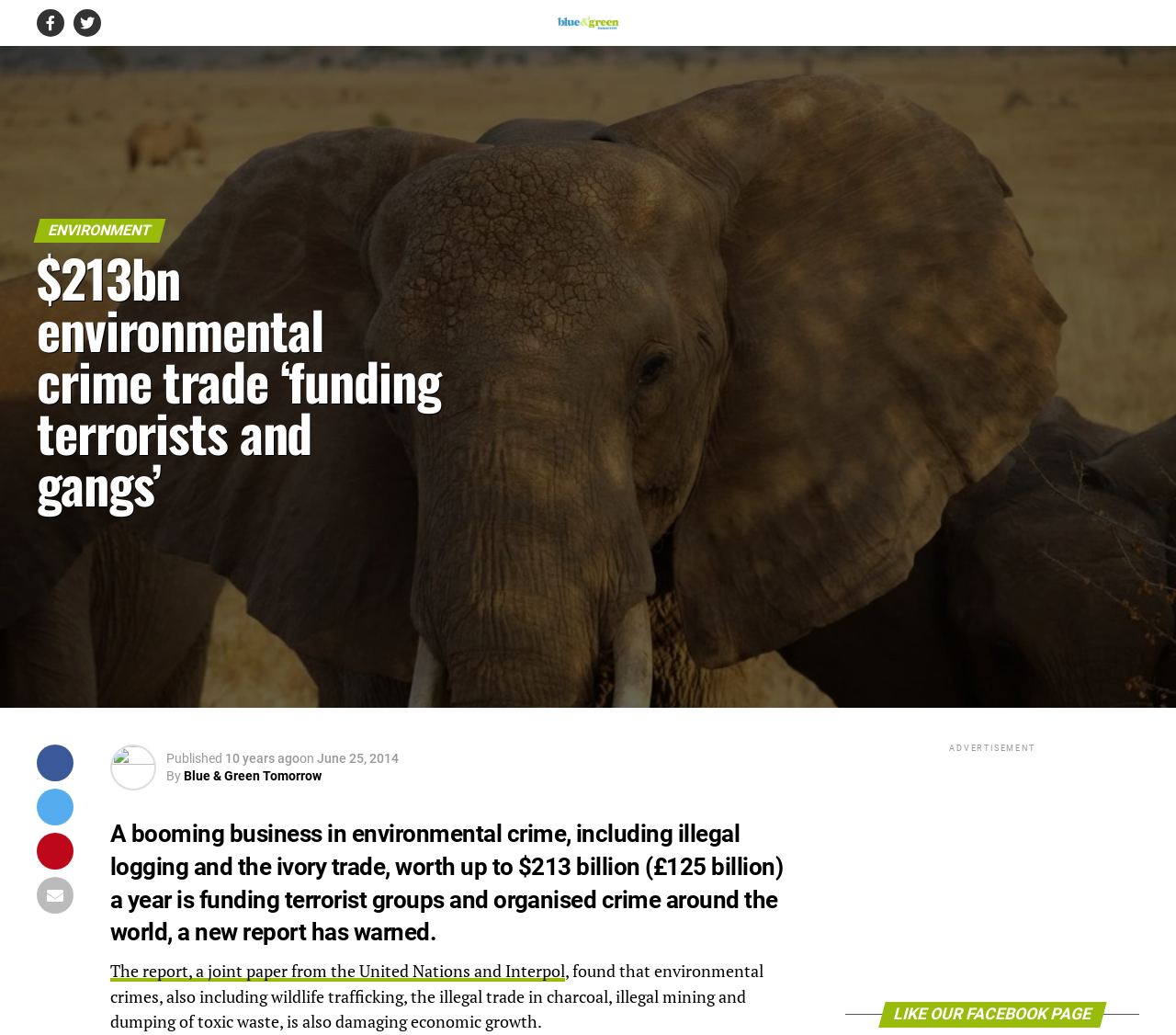Give a one-word or one-phrase response to the question:
What is the estimated value of environmental crime?

$213 billion